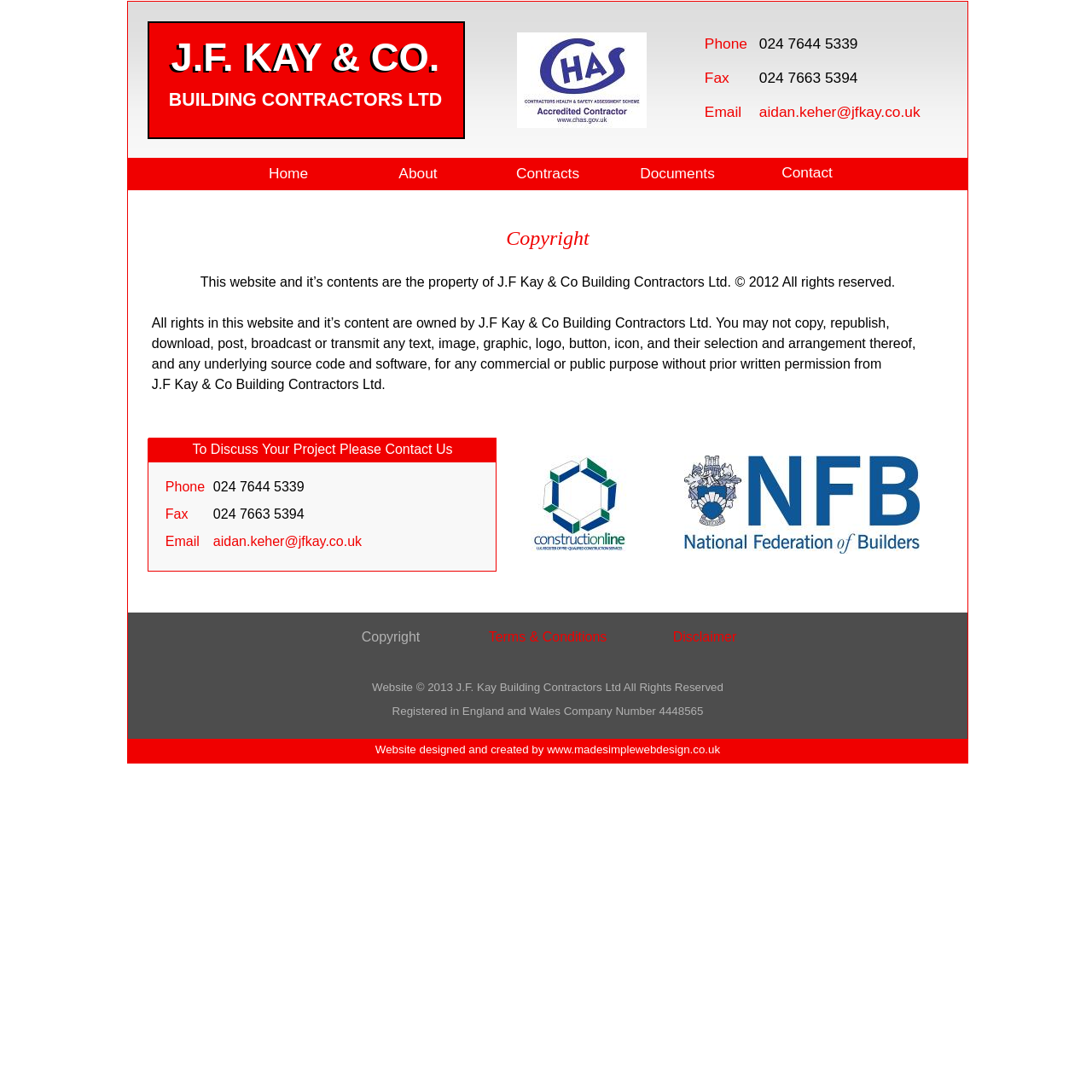Present a detailed account of what is displayed on the webpage.

The webpage is for J.F Kay Building Contractors, a company based in Coventry, Warwickshire, and surrounding areas. At the top of the page, there is a heading that reads "JF Kay Building Contractors" in a prominent font. Below this heading, there is a table with a logo and some text, including the company name "J.F. KAY & CO." repeated twice.

To the right of this table, there is a section with the company's contact information, including phone and fax numbers. Below this section, there is a large image that takes up most of the width of the page.

Further down the page, there is a copyright notice that reads "Website © 2013 J.F. Kay Building Contractors Ltd All Rights Reserved" and a statement about the company's registration in England and Wales.

The page also has a section with a warning about copyright infringement, stating that the website and its contents are the property of J.F Kay & Co Building Contractors Ltd. This section is divided into several paragraphs, each with a specific warning or statement about copyright.

There are several images scattered throughout the page, including a logo and some icons. The overall layout of the page is organized, with clear headings and concise text.